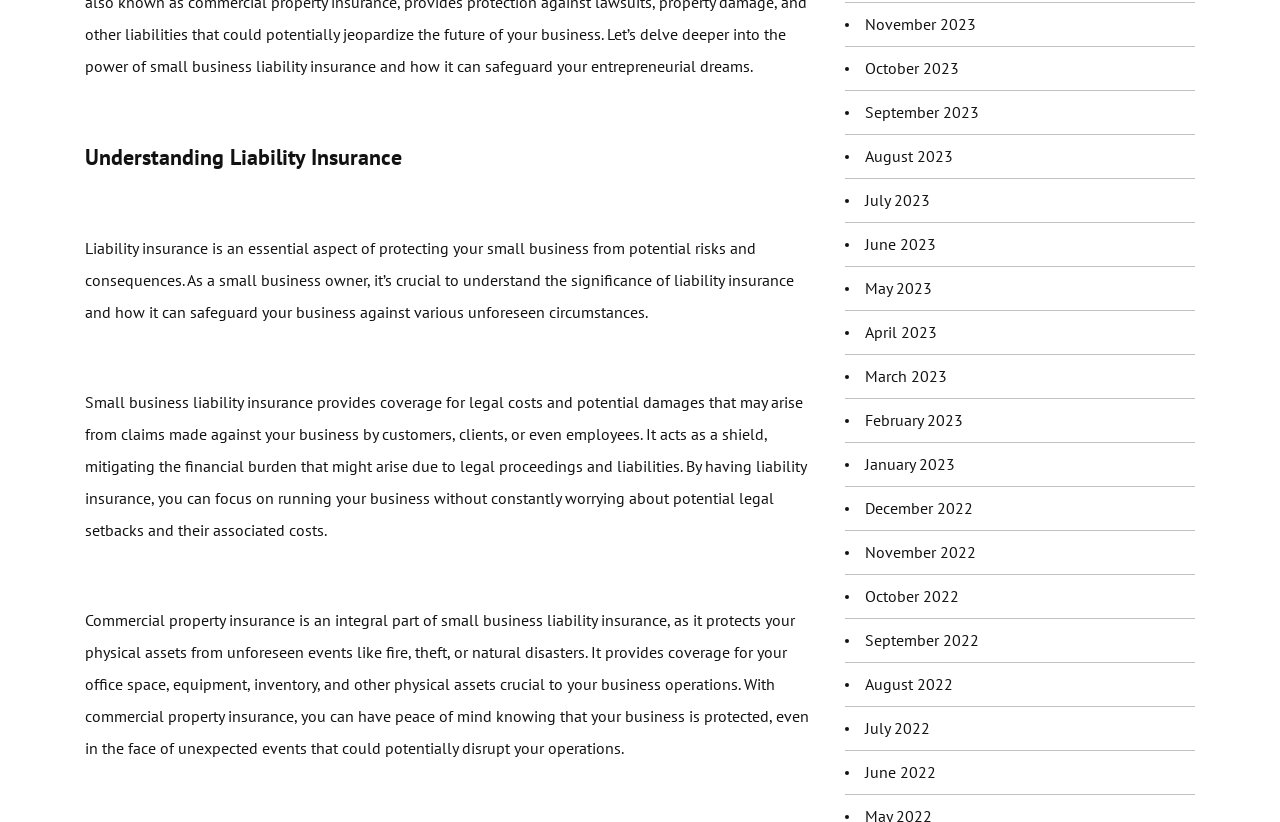Using the provided element description: "September 2022", identify the bounding box coordinates. The coordinates should be four floats between 0 and 1 in the order [left, top, right, bottom].

[0.676, 0.755, 0.765, 0.803]